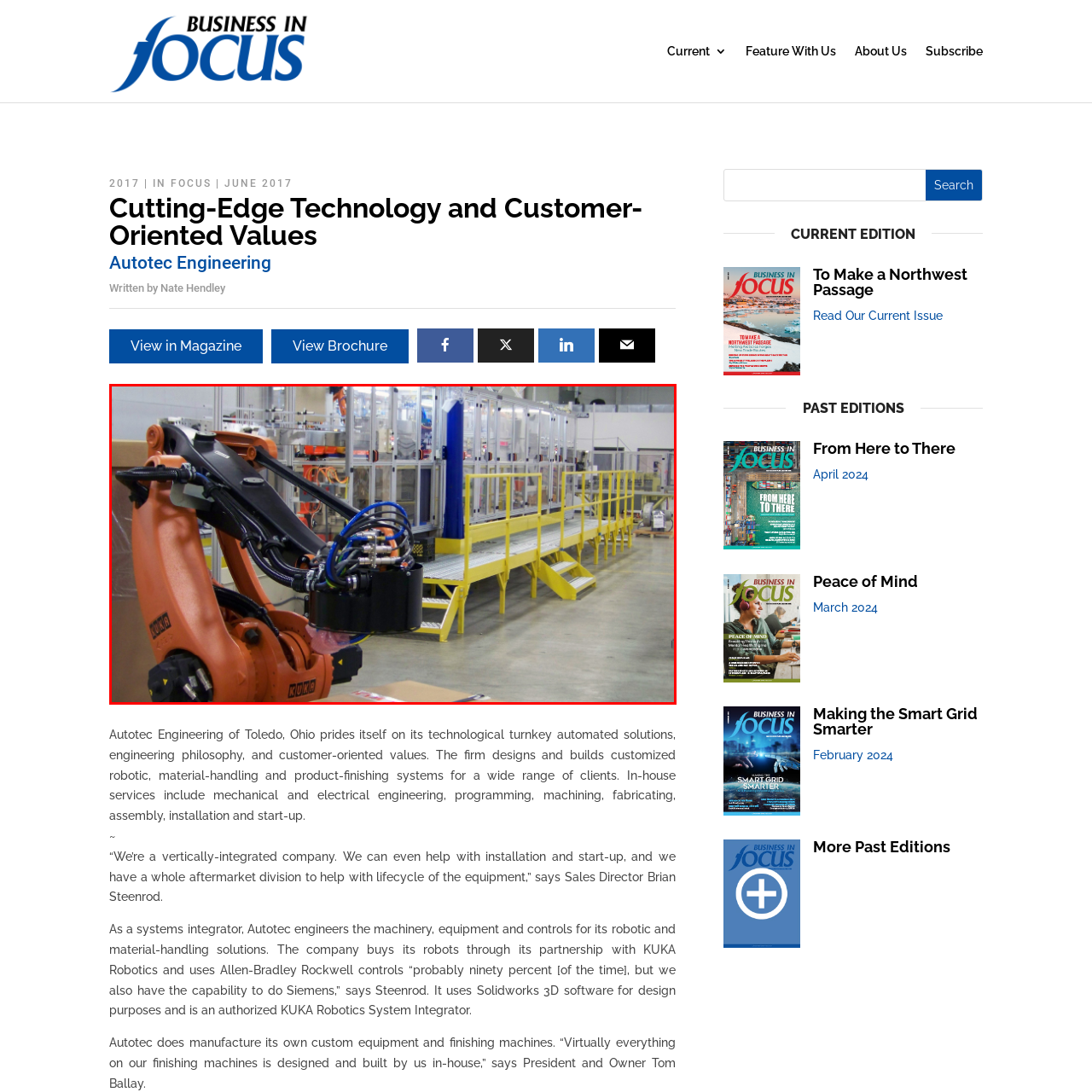Give a detailed account of the visual elements present in the image highlighted by the red border.

In a modern manufacturing facility, a KUKA robotic arm stands prominently in the foreground, showcasing advanced automation technology. The orange robotic arm, equipped with a complex system of hoses and connectors, reflects the precision engineering that defines Autotec Engineering's approach to building customized robotic solutions. In the background, a series of transparent compartments and assembly lines are visible, indicating an organized workflow designed for efficiency. The facility's layout includes yellow safety railings and a raised platform that enhances accessibility, illustrating a commitment to both functionality and safety. This image captures the essence of Autotec Engineering's focus on innovative technology and customer-oriented values in their factory setting.